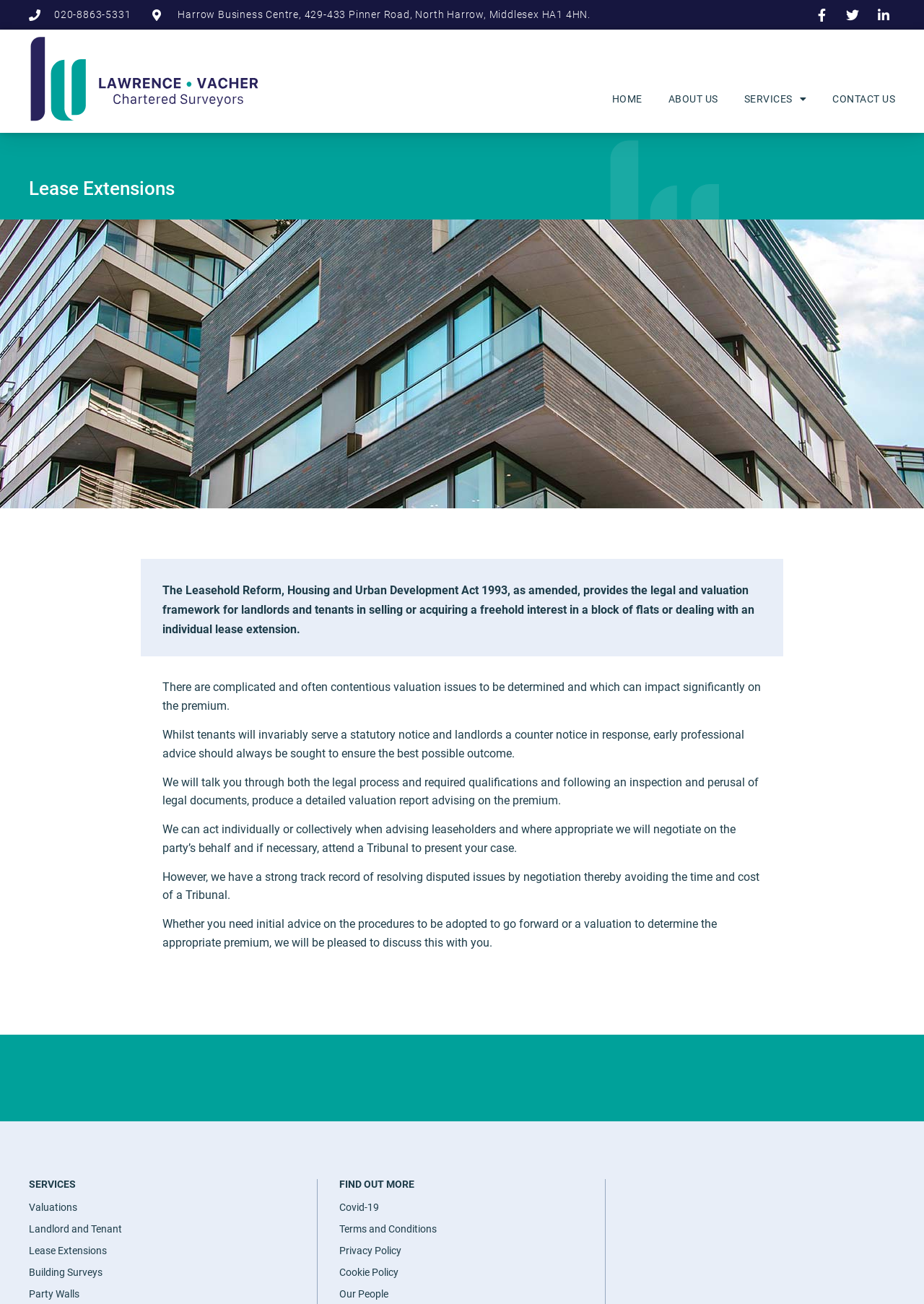Respond to the question below with a single word or phrase:
What is the address of the business?

Harrow Business Centre, 429-433 Pinner Road, North Harrow, Middlesex HA1 4HN